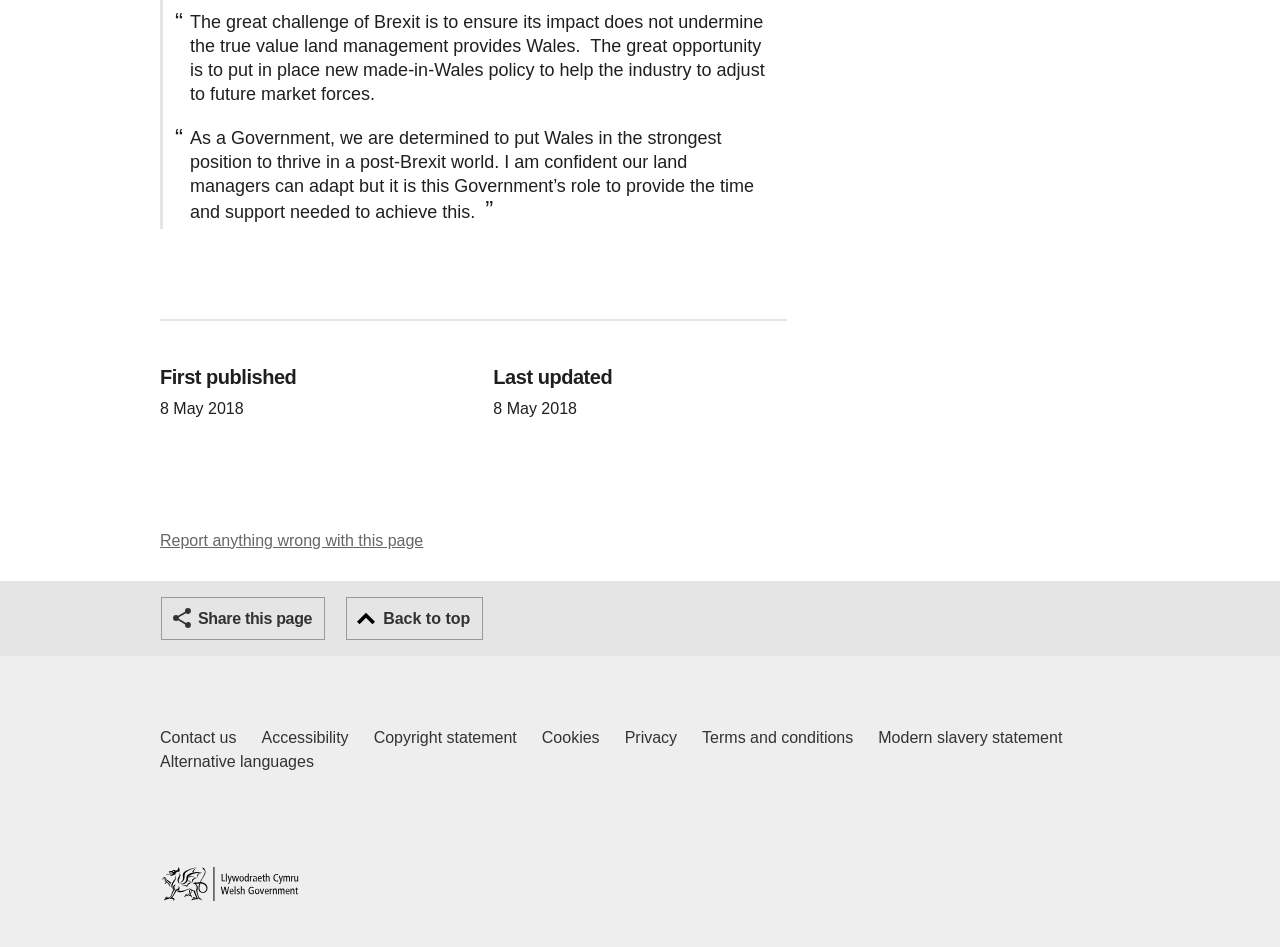Identify the bounding box coordinates of the region I need to click to complete this instruction: "Go back to top".

[0.27, 0.631, 0.378, 0.676]